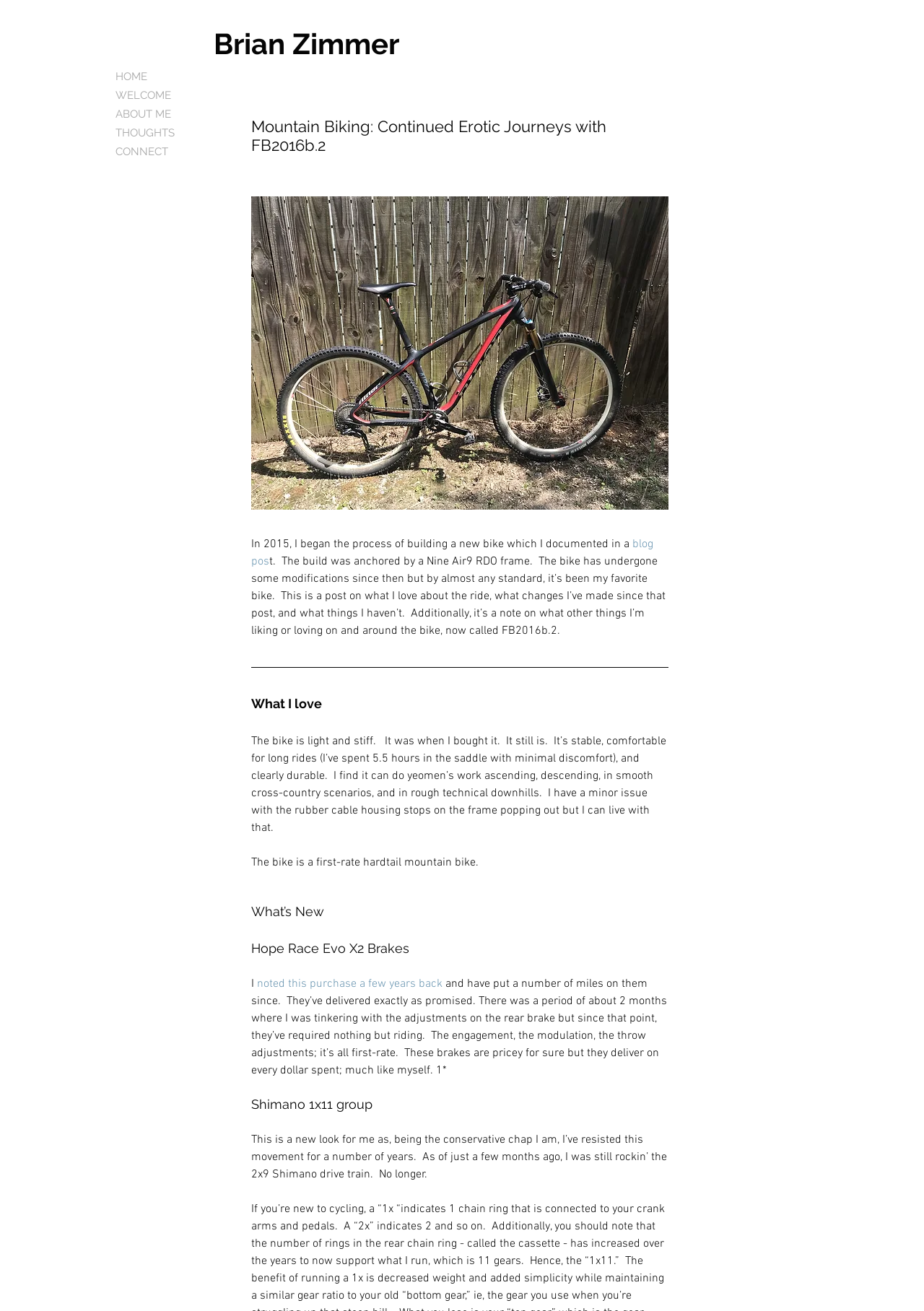What is the type of bike being discussed?
Answer with a single word or short phrase according to what you see in the image.

Hardtail mountain bike